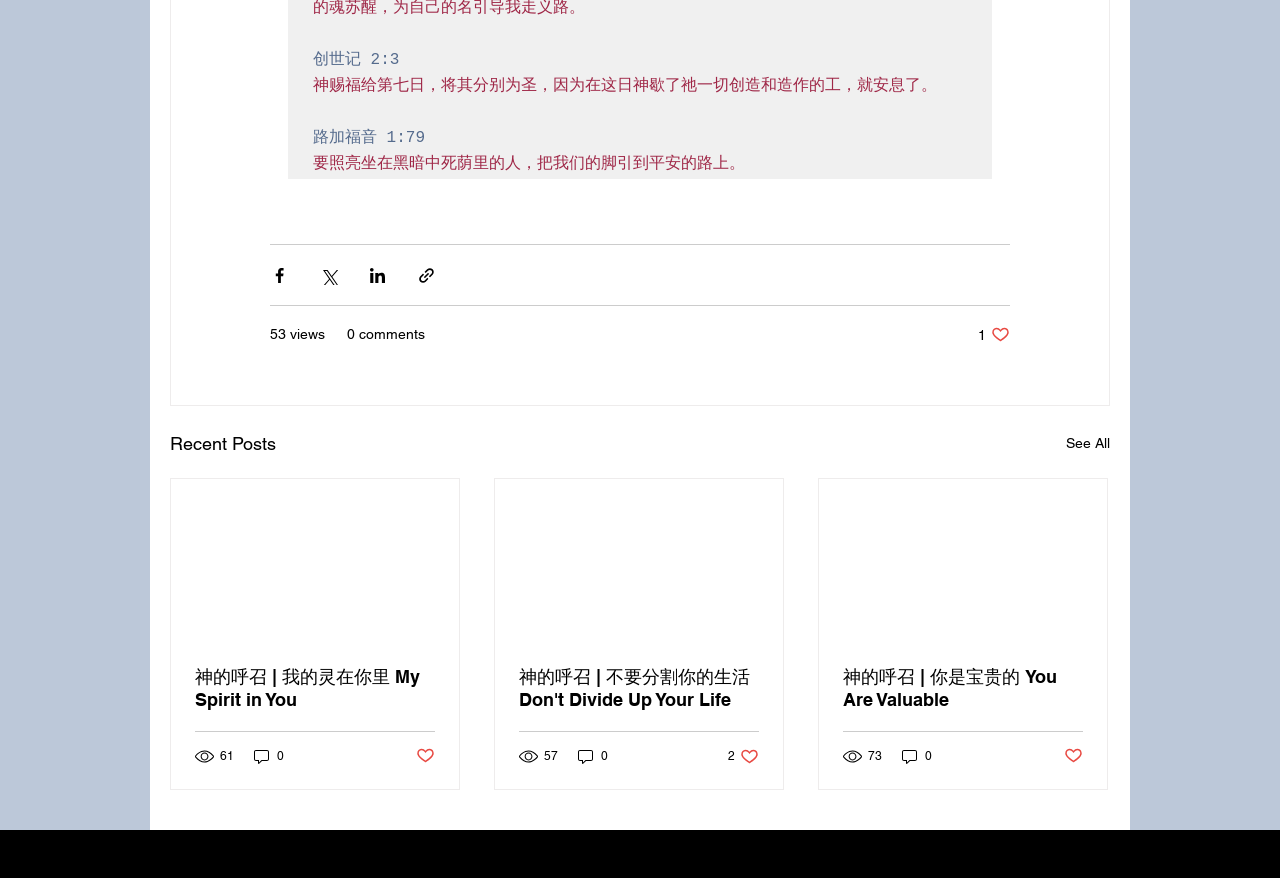Identify the coordinates of the bounding box for the element that must be clicked to accomplish the instruction: "Search for something".

None